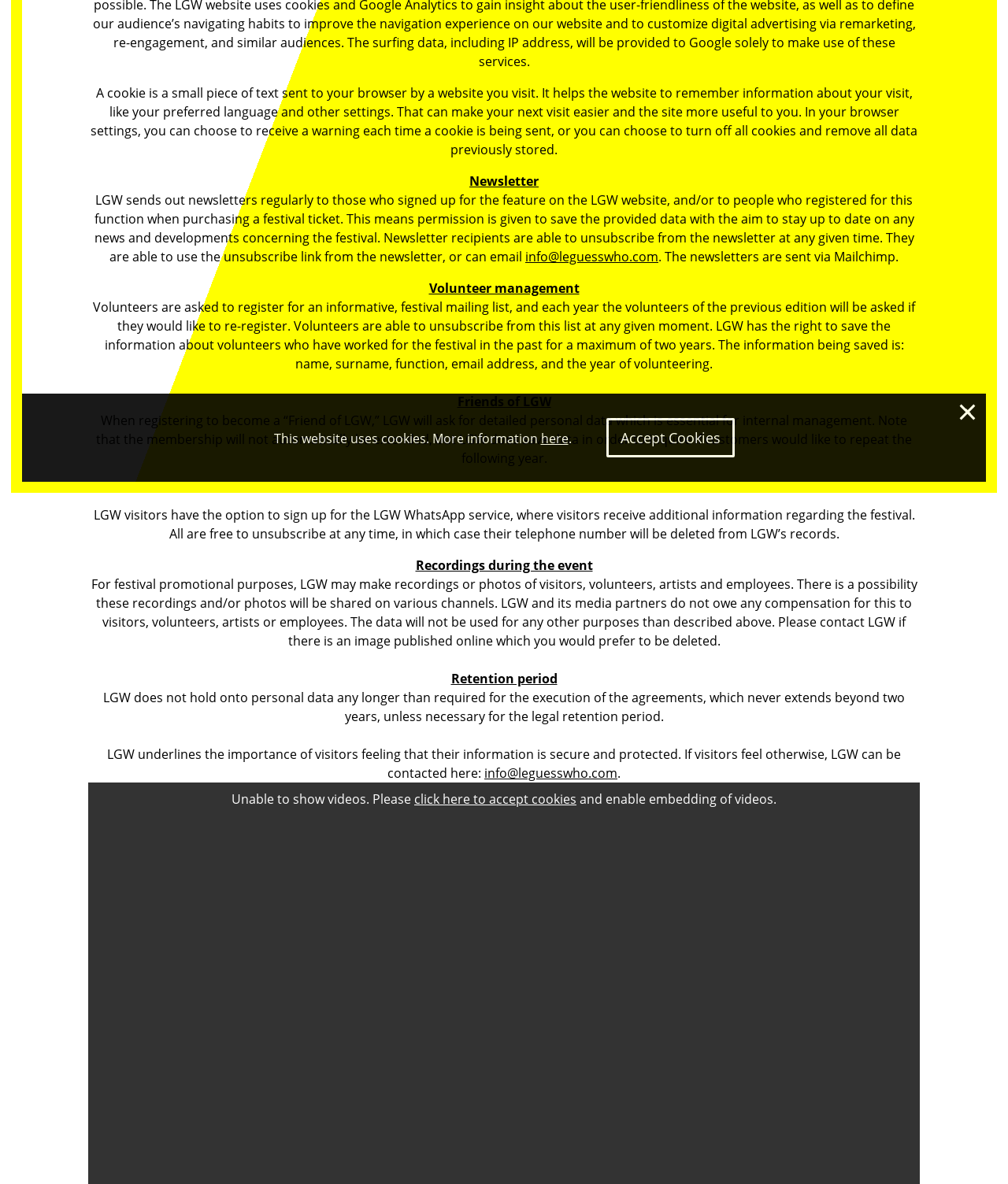Locate the UI element described by Accept Cookies and provide its bounding box coordinates. Use the format (top-left x, top-left y, bottom-right x, bottom-right y) with all values as floating point numbers between 0 and 1.

[0.601, 0.353, 0.729, 0.386]